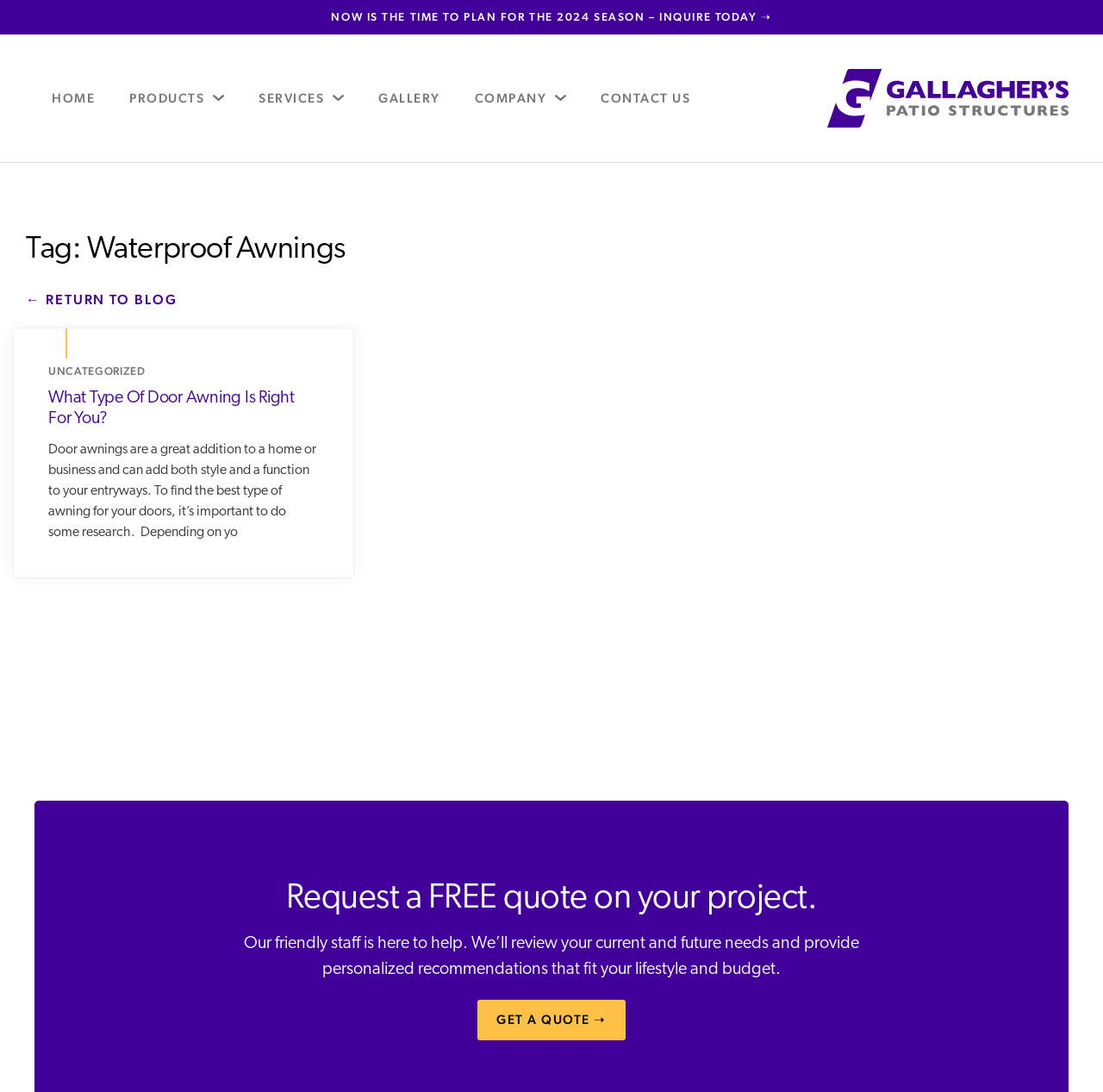Identify the bounding box for the given UI element using the description provided. Coordinates should be in the format (top-left x, top-left y, bottom-right x, bottom-right y) and must be between 0 and 1. Here is the description: Contact Us

[0.529, 0.07, 0.641, 0.109]